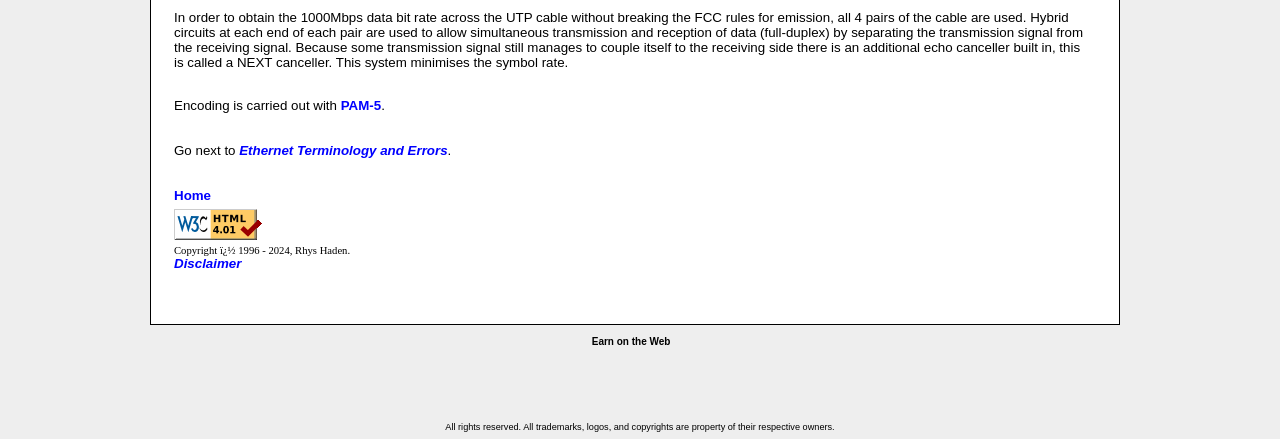What is the copyright year range?
Please use the image to deliver a detailed and complete answer.

The webpage has a copyright notice at the bottom, which states that the content is copyrighted from 1996 to 2024, indicating the year range of the copyright.